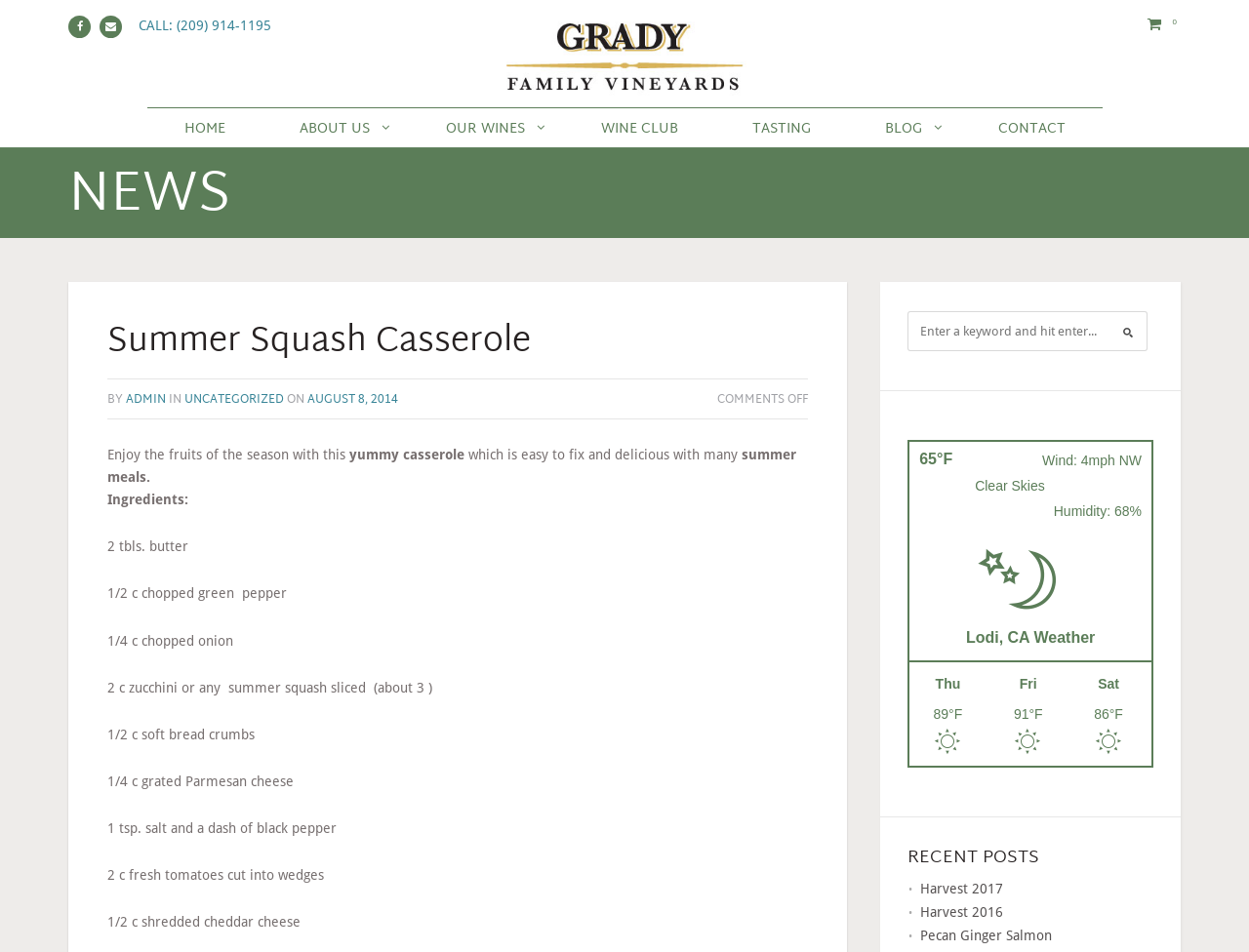Articulate a detailed summary of the webpage's content and design.

This webpage is about a recipe for Summer Squash Casserole on GradyWine.com. At the top, there are several links, including social media icons, a phone number, and a logo that links to the website's homepage. Below that, there is a navigation menu with links to different sections of the website, such as "HOME", "ABOUT US", "OUR WINES", and "CONTACT".

The main content of the page is a blog post about the Summer Squash Casserole recipe. The post has a title, "Summer Squash Casserole", and is attributed to an author, "ADMIN", with a date, "AUGUST 8, 2014". The post begins with a brief introduction to the recipe, followed by a list of ingredients, including butter, green pepper, onion, zucchini, bread crumbs, Parmesan cheese, and tomatoes. The ingredients are listed in a vertical column on the left side of the page.

To the right of the ingredients list, there is a section with a search box and a weather forecast for Lodi, CA, including the current temperature, wind speed, and humidity. Below that, there is a section with links to recent posts, including "Harvest 2017", "Harvest 2016", and "Pecan Ginger Salmon".

At the bottom of the page, there is a heading "NEWS" with a subheading "Summer Squash Casserole", which appears to be a category or tag for the blog post.